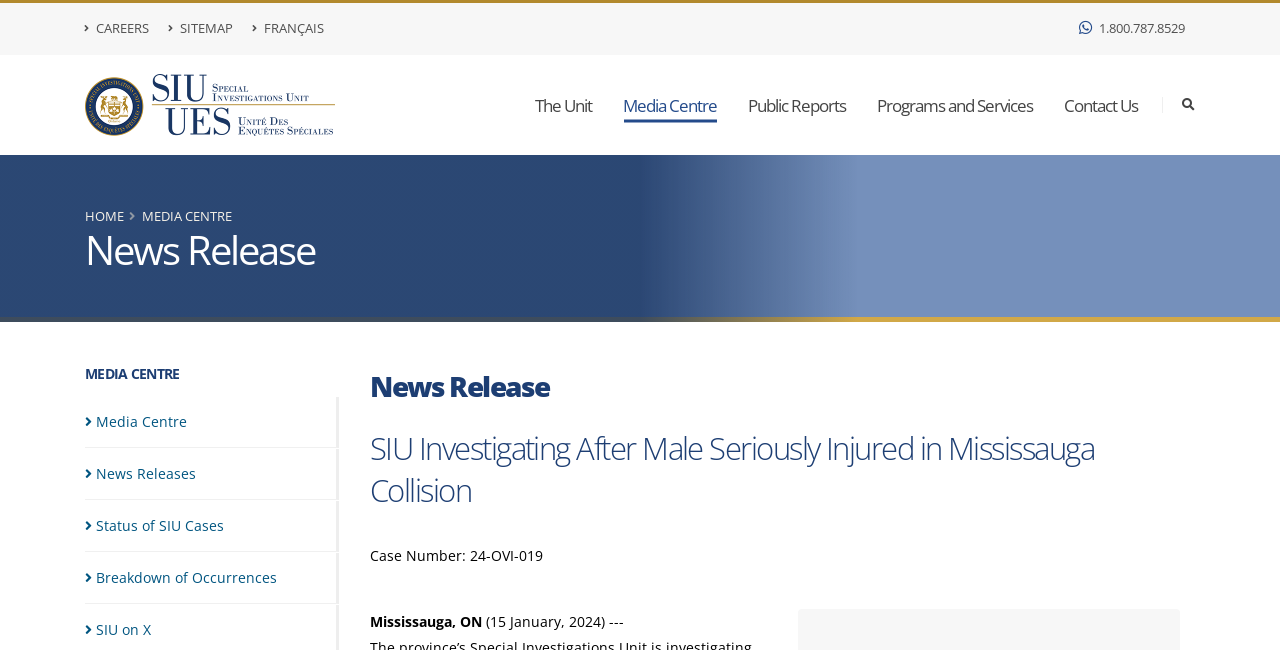Please find the bounding box coordinates of the element that must be clicked to perform the given instruction: "Click the CAREERS link". The coordinates should be four float numbers from 0 to 1, i.e., [left, top, right, bottom].

[0.066, 0.017, 0.124, 0.072]